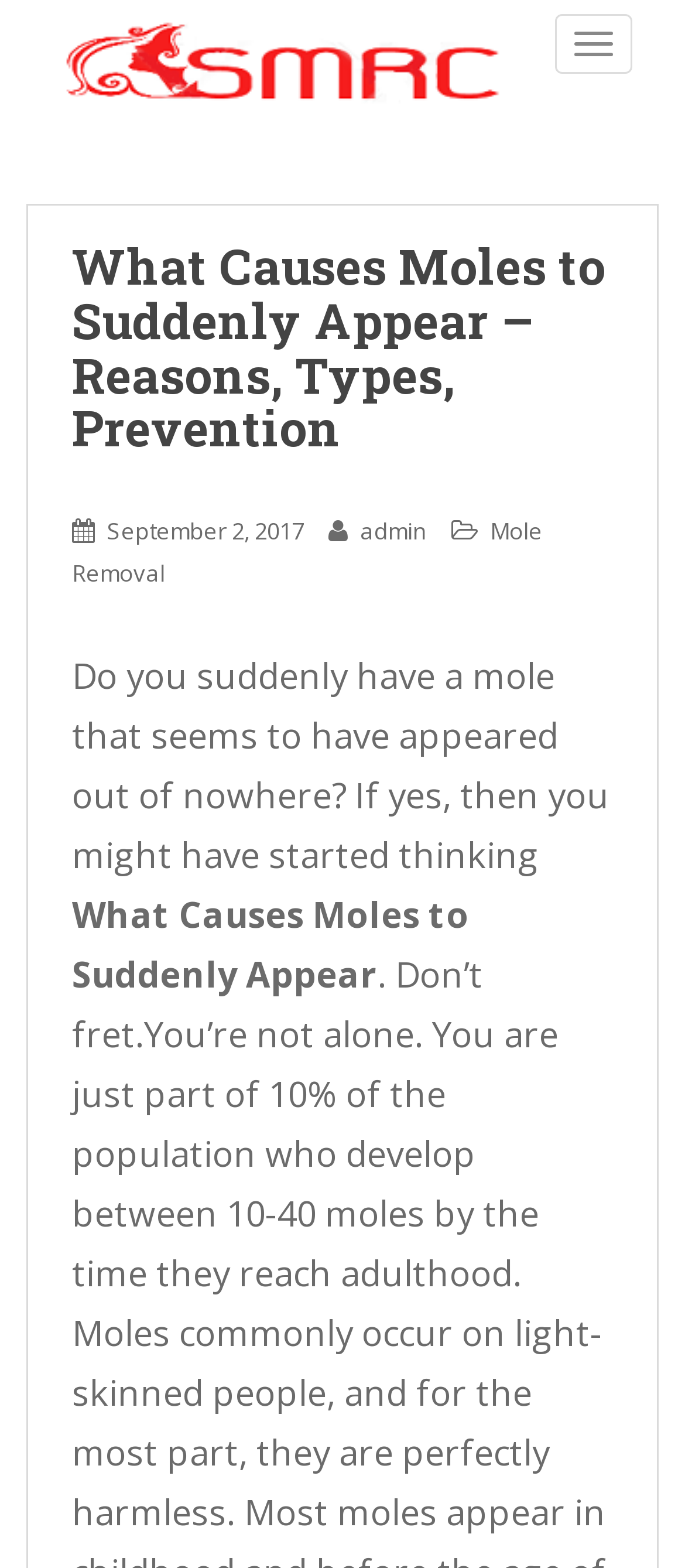Identify the bounding box for the UI element described as: "alt="Skin Mole Removal Cream"". The coordinates should be four float numbers between 0 and 1, i.e., [left, top, right, bottom].

[0.038, 0.03, 0.808, 0.051]